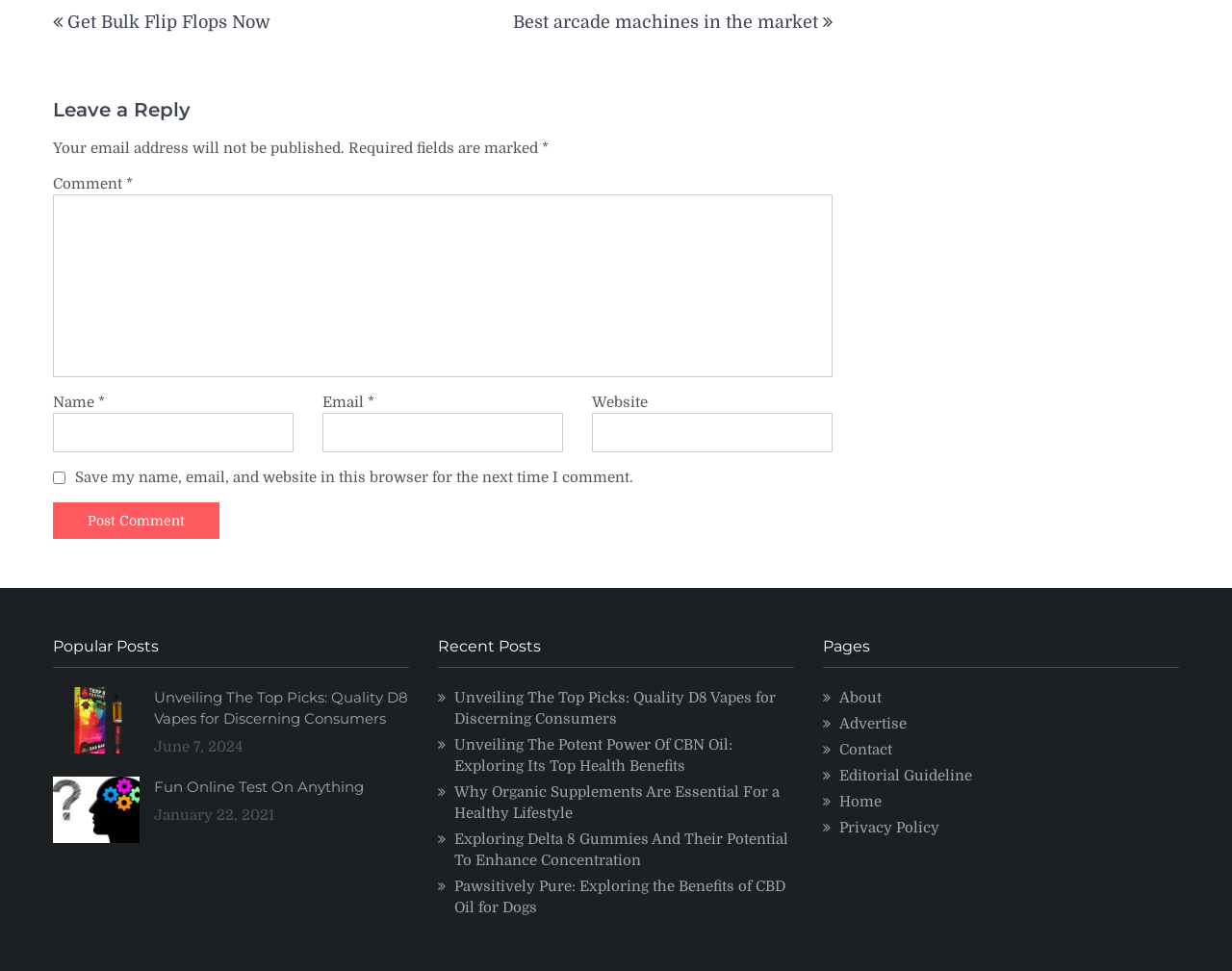Review the image closely and give a comprehensive answer to the question: What is the purpose of the comment section?

The comment section is intended for users to leave a reply, as indicated by the heading 'Leave a Reply' and the presence of text boxes for name, email, and comment.